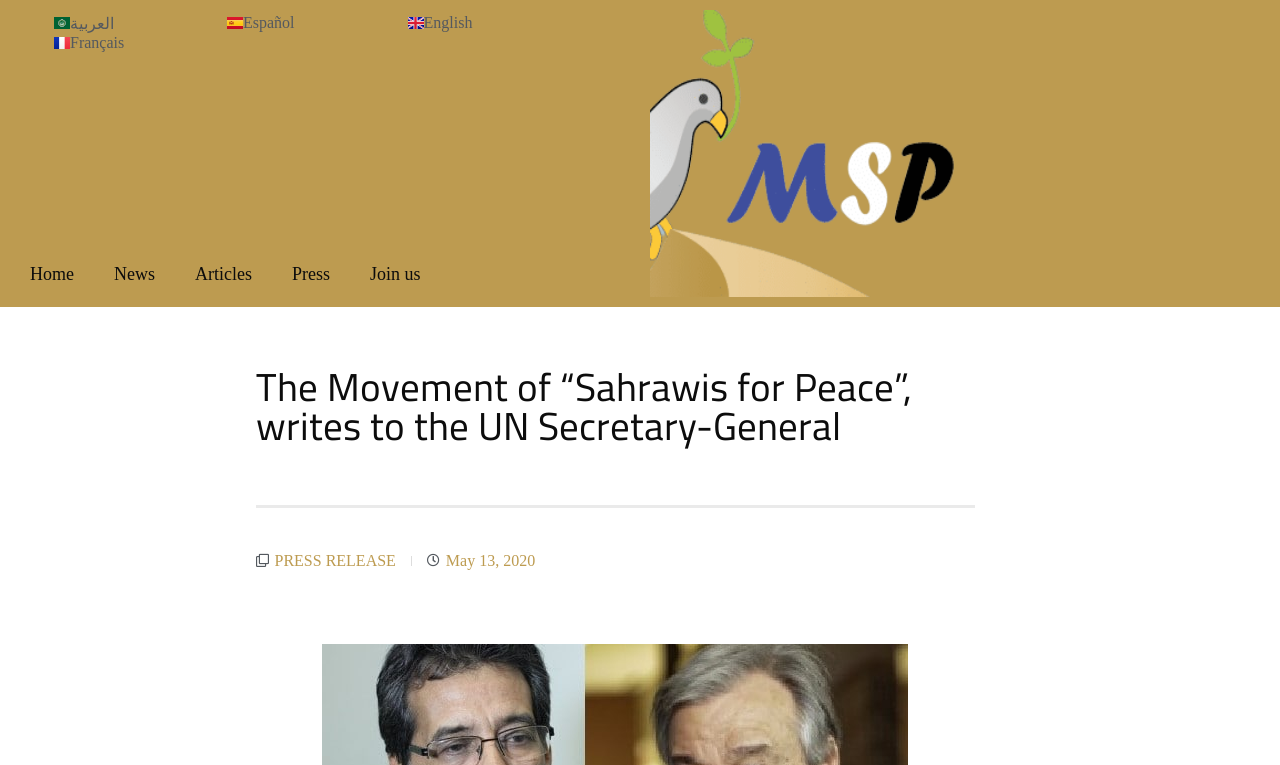Can you specify the bounding box coordinates of the area that needs to be clicked to fulfill the following instruction: "Read the press release"?

[0.214, 0.722, 0.309, 0.744]